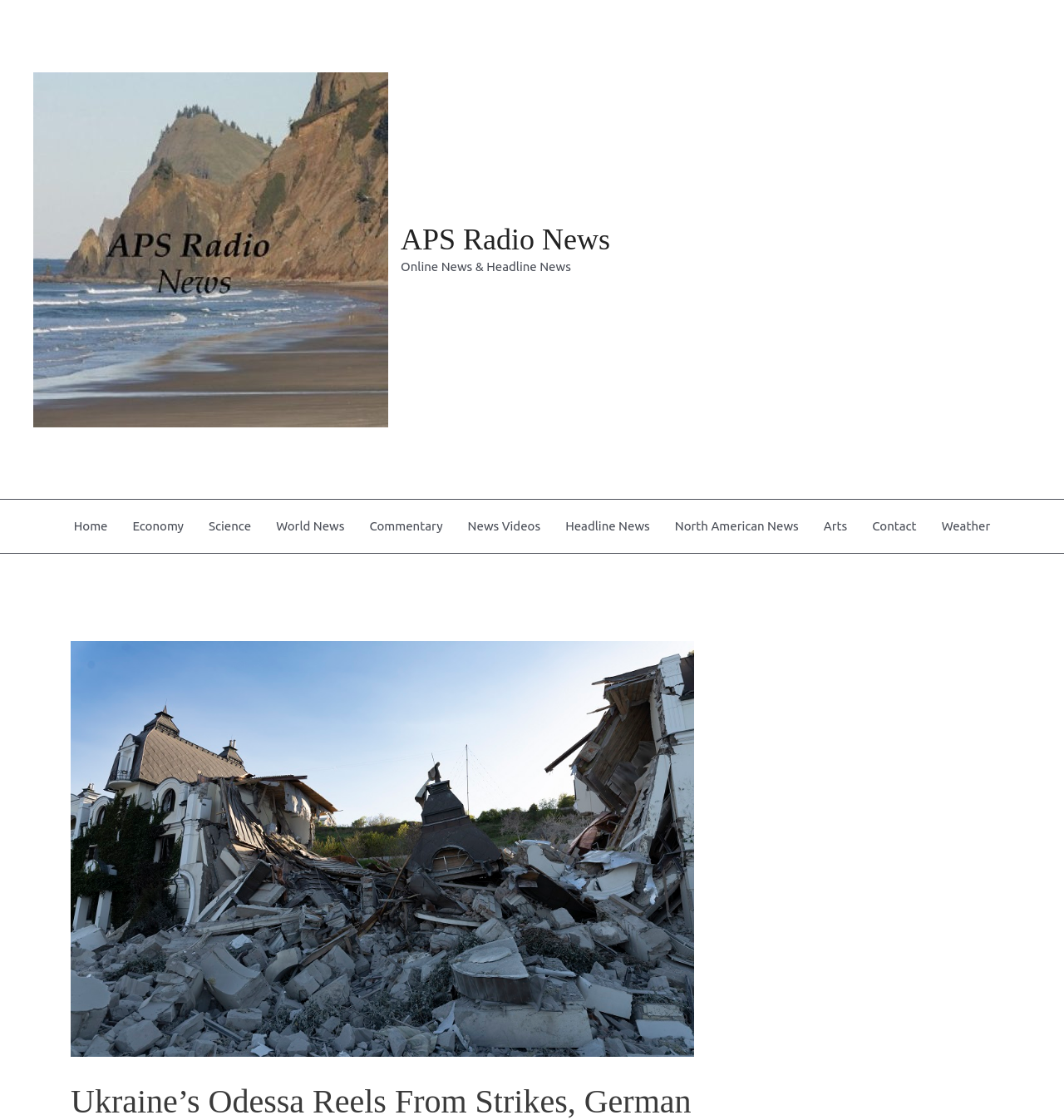Kindly determine the bounding box coordinates for the area that needs to be clicked to execute this instruction: "go to World News page".

[0.248, 0.446, 0.335, 0.494]